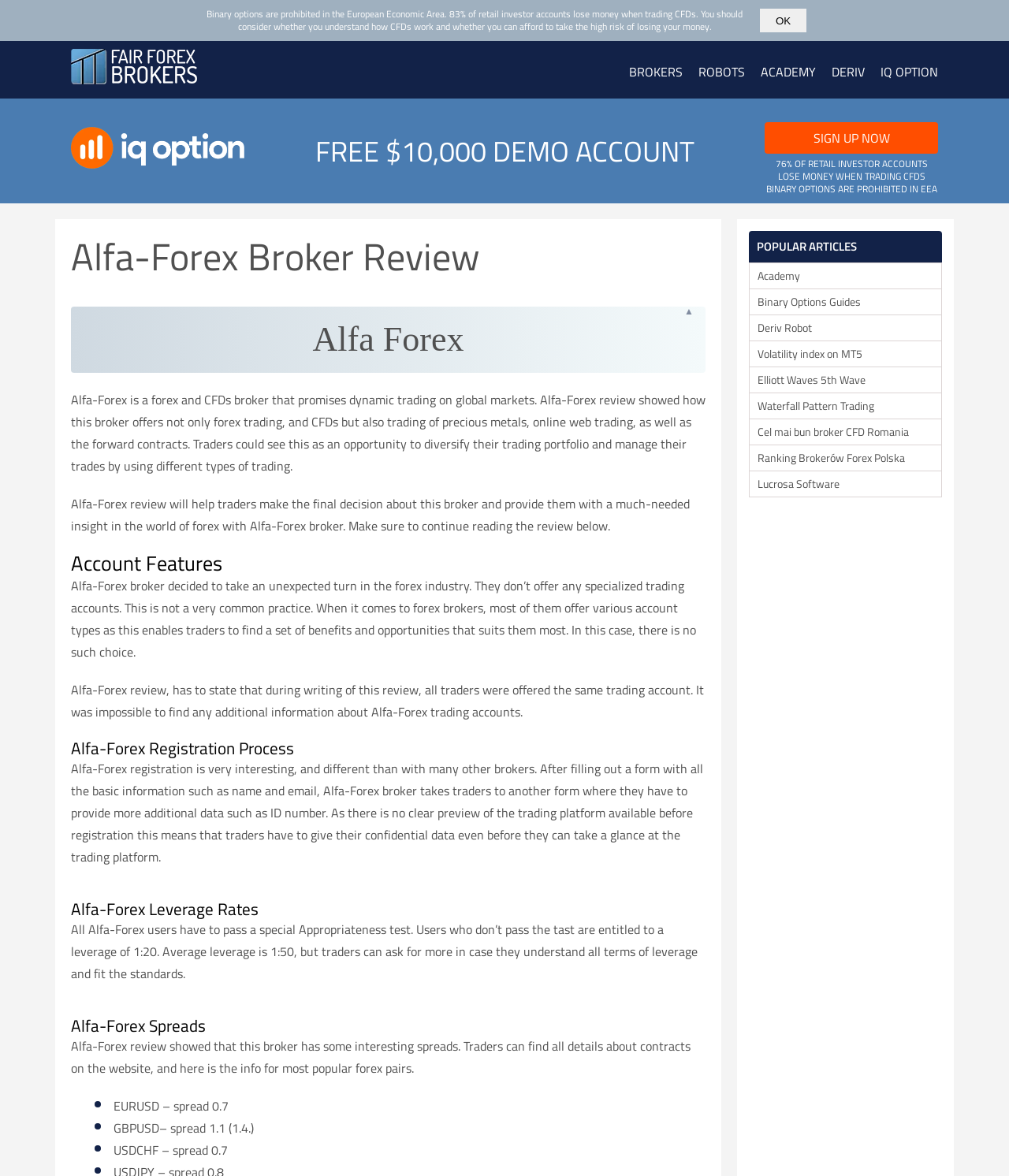Please specify the bounding box coordinates of the element that should be clicked to execute the given instruction: 'Sign up for a demo account'. Ensure the coordinates are four float numbers between 0 and 1, expressed as [left, top, right, bottom].

[0.758, 0.104, 0.93, 0.131]